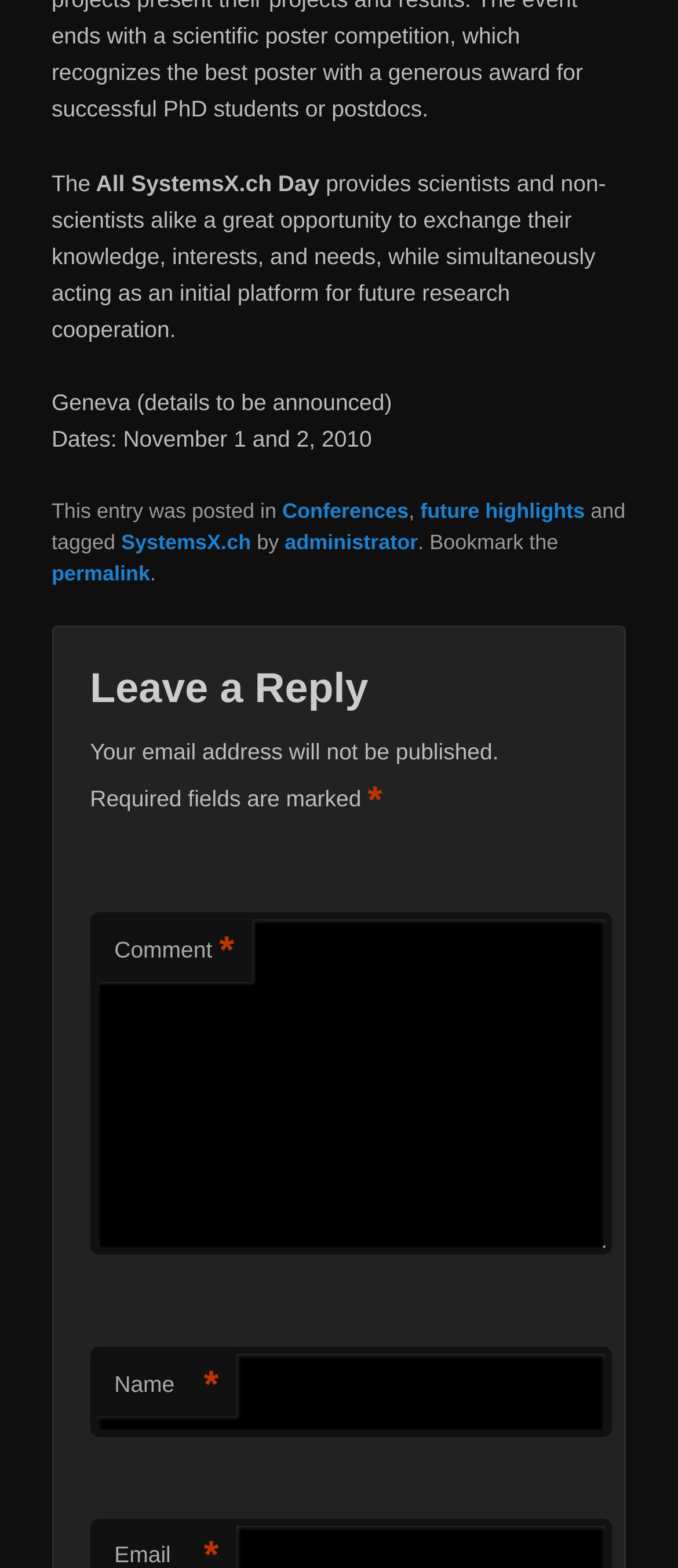Given the webpage screenshot and the description, determine the bounding box coordinates (top-left x, top-left y, bottom-right x, bottom-right y) that define the location of the UI element matching this description: future highlights

[0.62, 0.318, 0.863, 0.333]